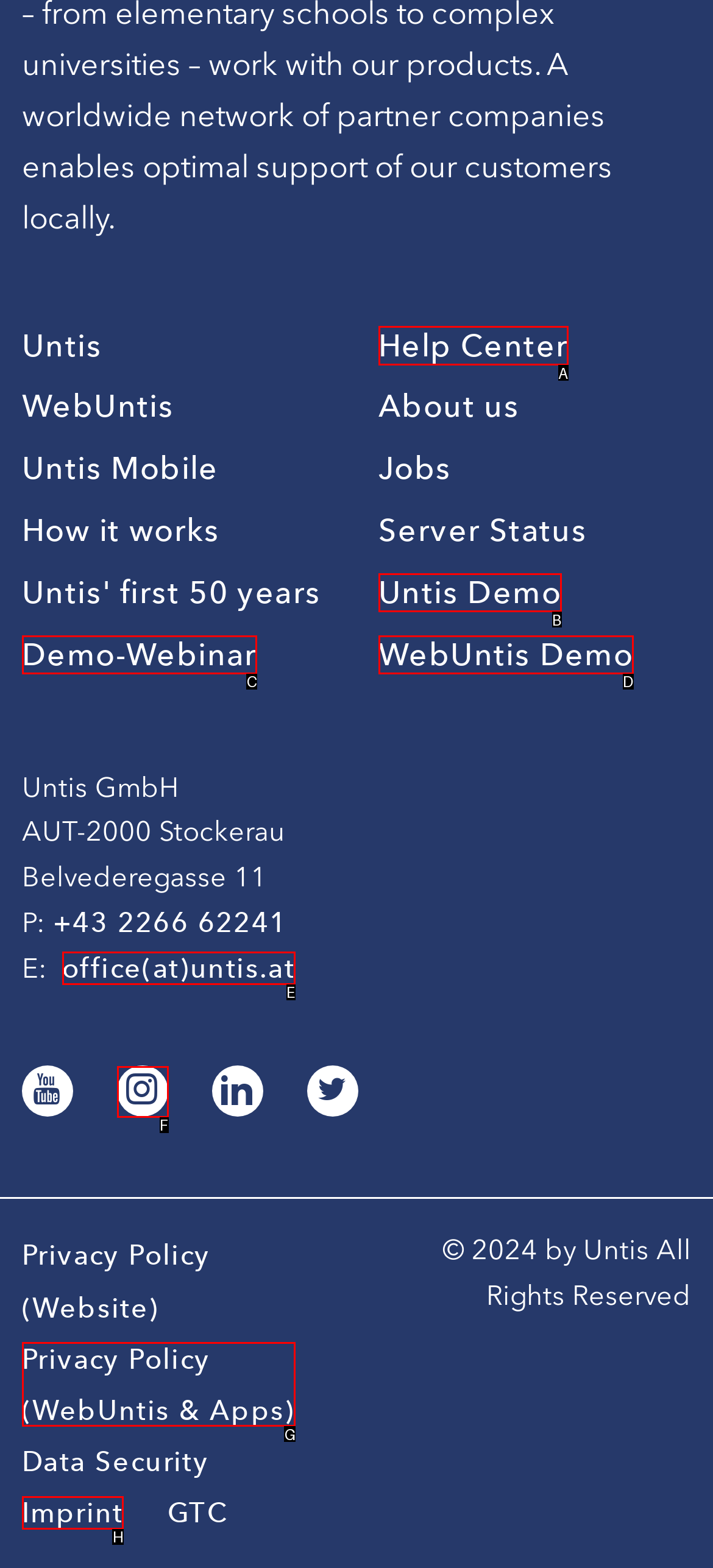Select the HTML element to finish the task: visit the help center Reply with the letter of the correct option.

A